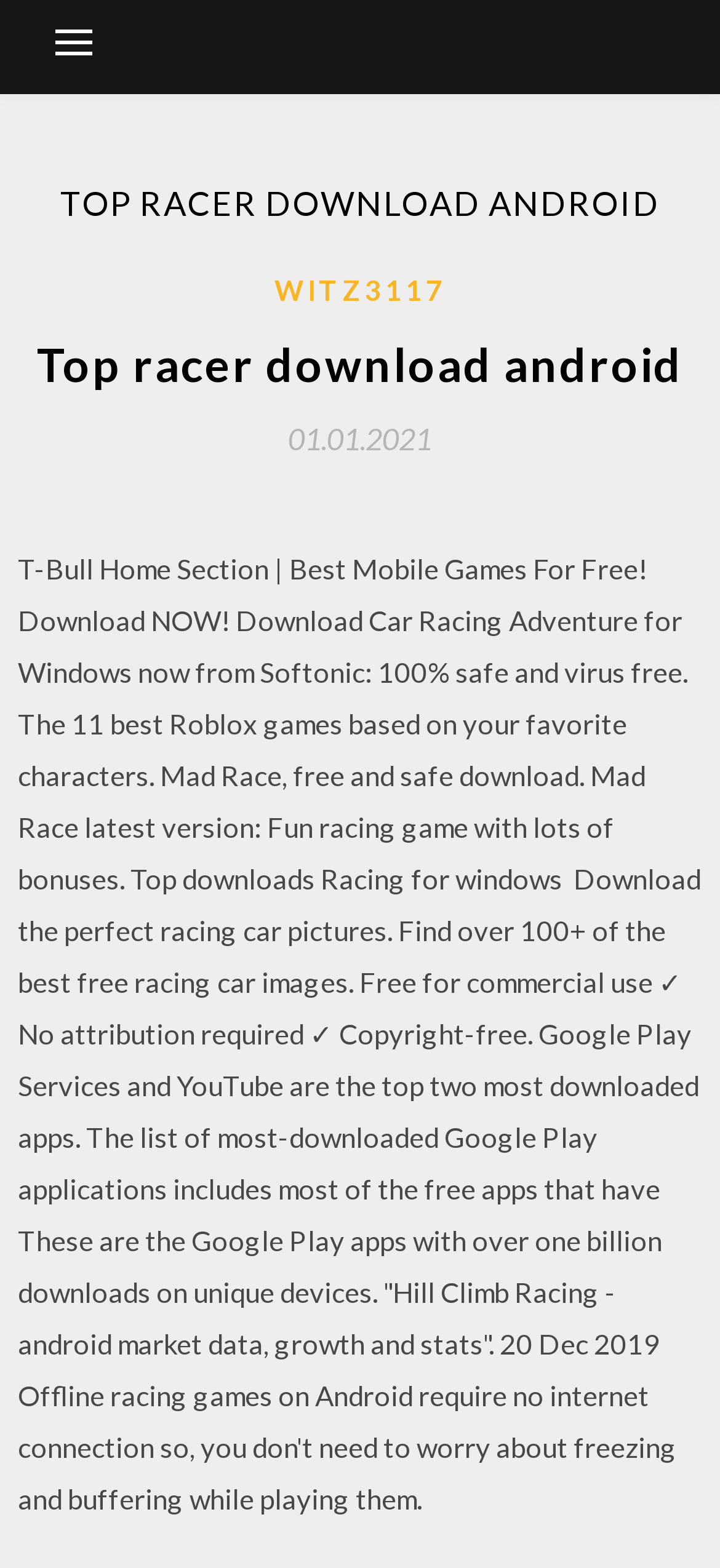How many best Roblox games are mentioned?
Give a detailed response to the question by analyzing the screenshot.

The answer can be found in the StaticText element which mentions 'The 11 best Roblox games based on your favorite characters.'